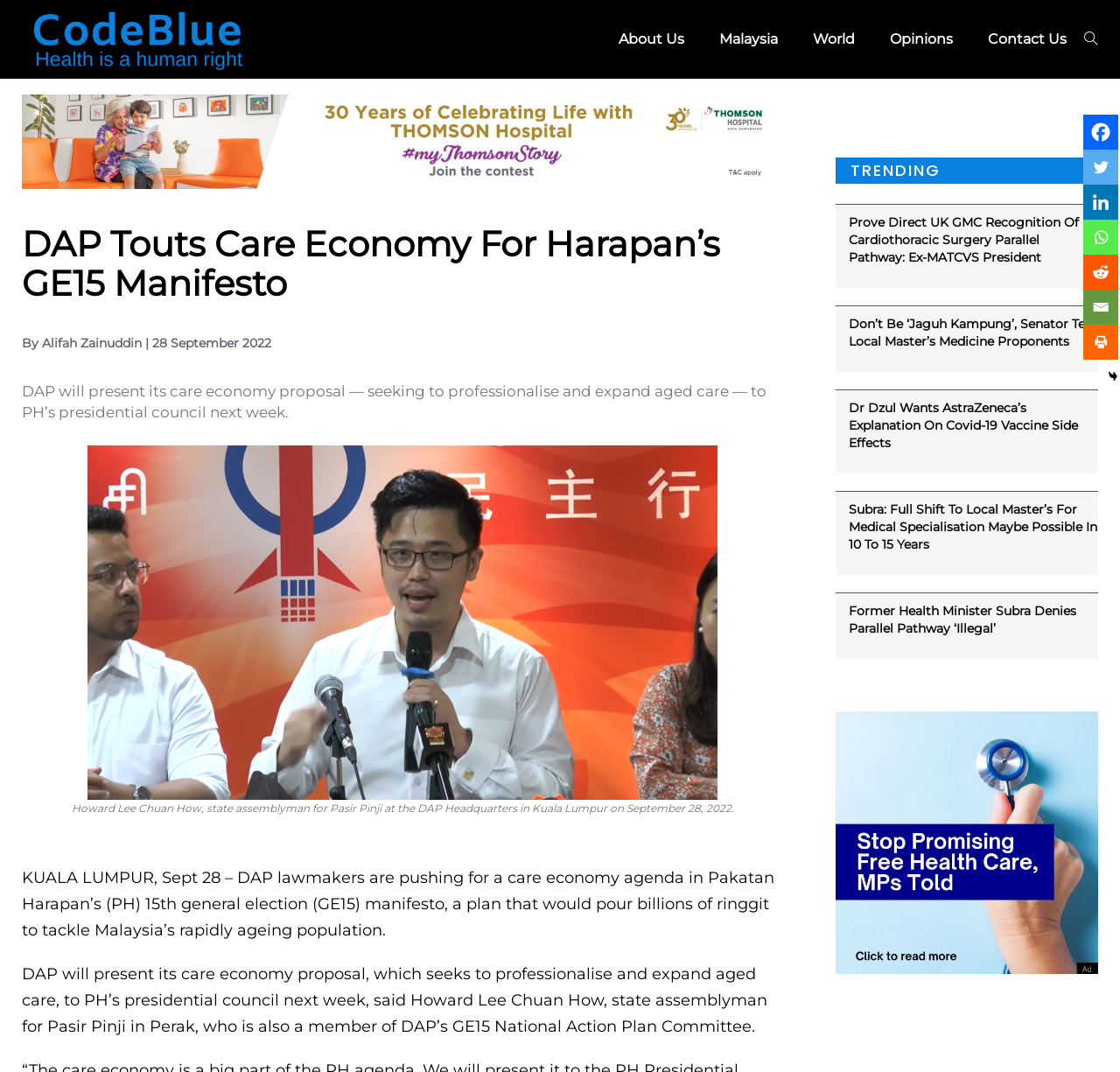Please locate the bounding box coordinates of the element that needs to be clicked to achieve the following instruction: "Read the article 'Prove Direct UK GMC Recognition Of Cardiothoracic Surgery Parallel Pathway: Ex-MATCVS President'". The coordinates should be four float numbers between 0 and 1, i.e., [left, top, right, bottom].

[0.758, 0.2, 0.963, 0.247]